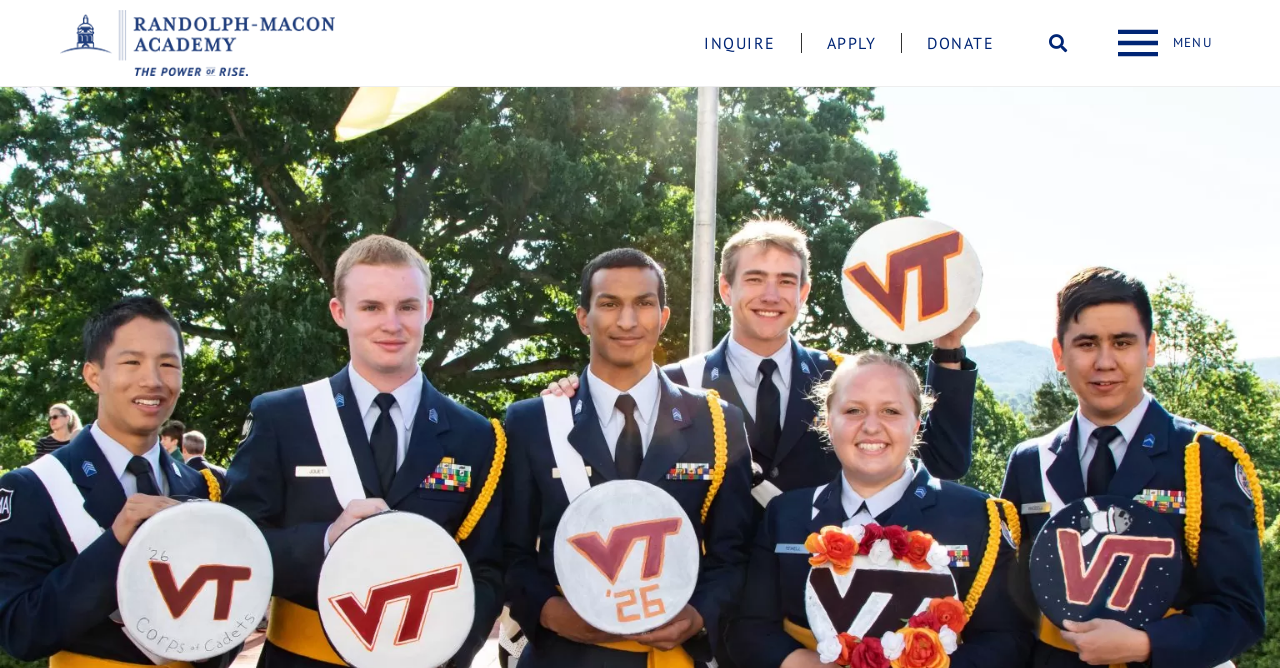Extract the bounding box coordinates of the UI element described: "Search". Provide the coordinates in the format [left, top, right, bottom] with values ranging from 0 to 1.

[0.814, 0.04, 0.84, 0.089]